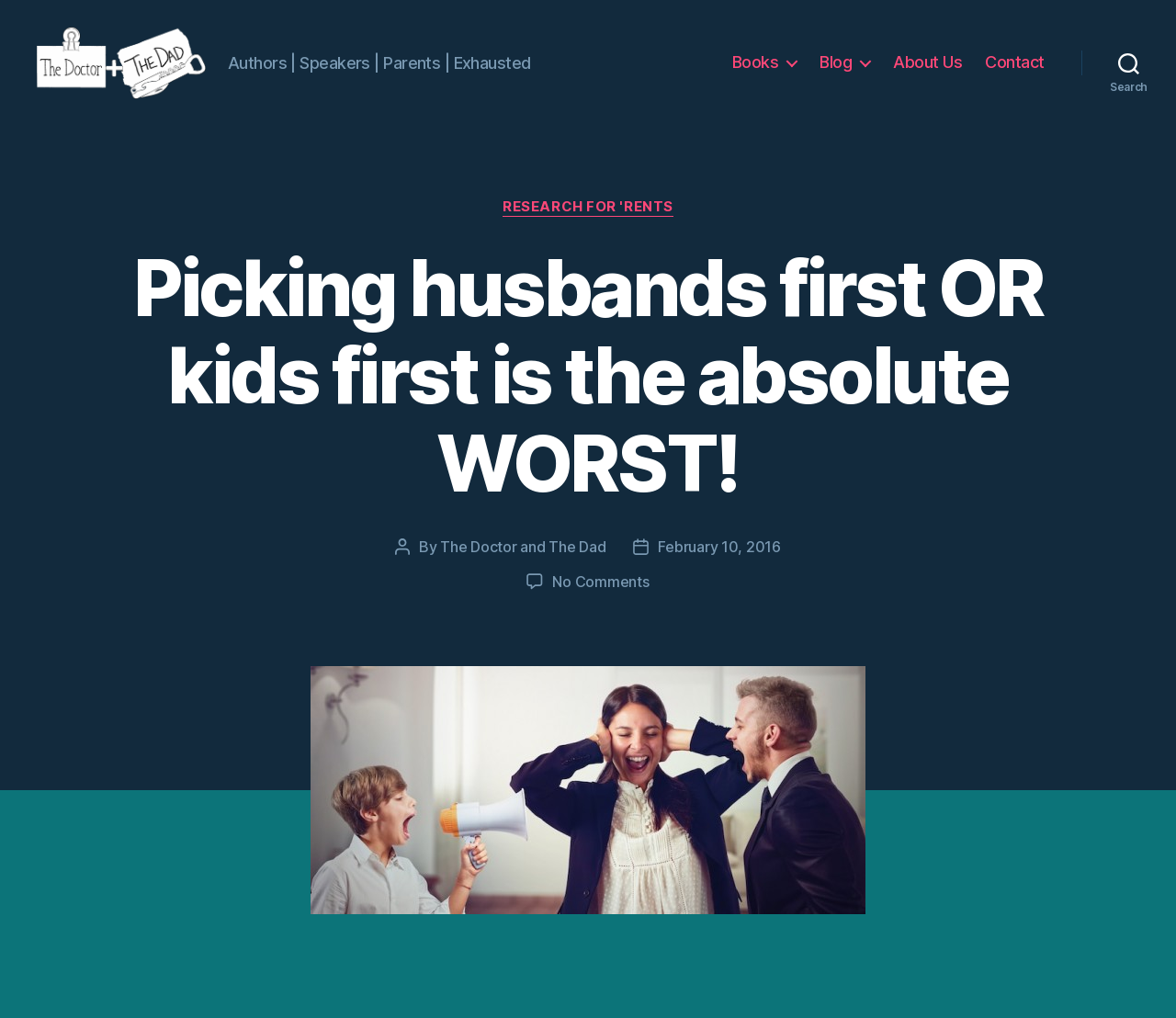What is the topic of the article?
Based on the screenshot, answer the question with a single word or phrase.

Picking husbands first or kids first